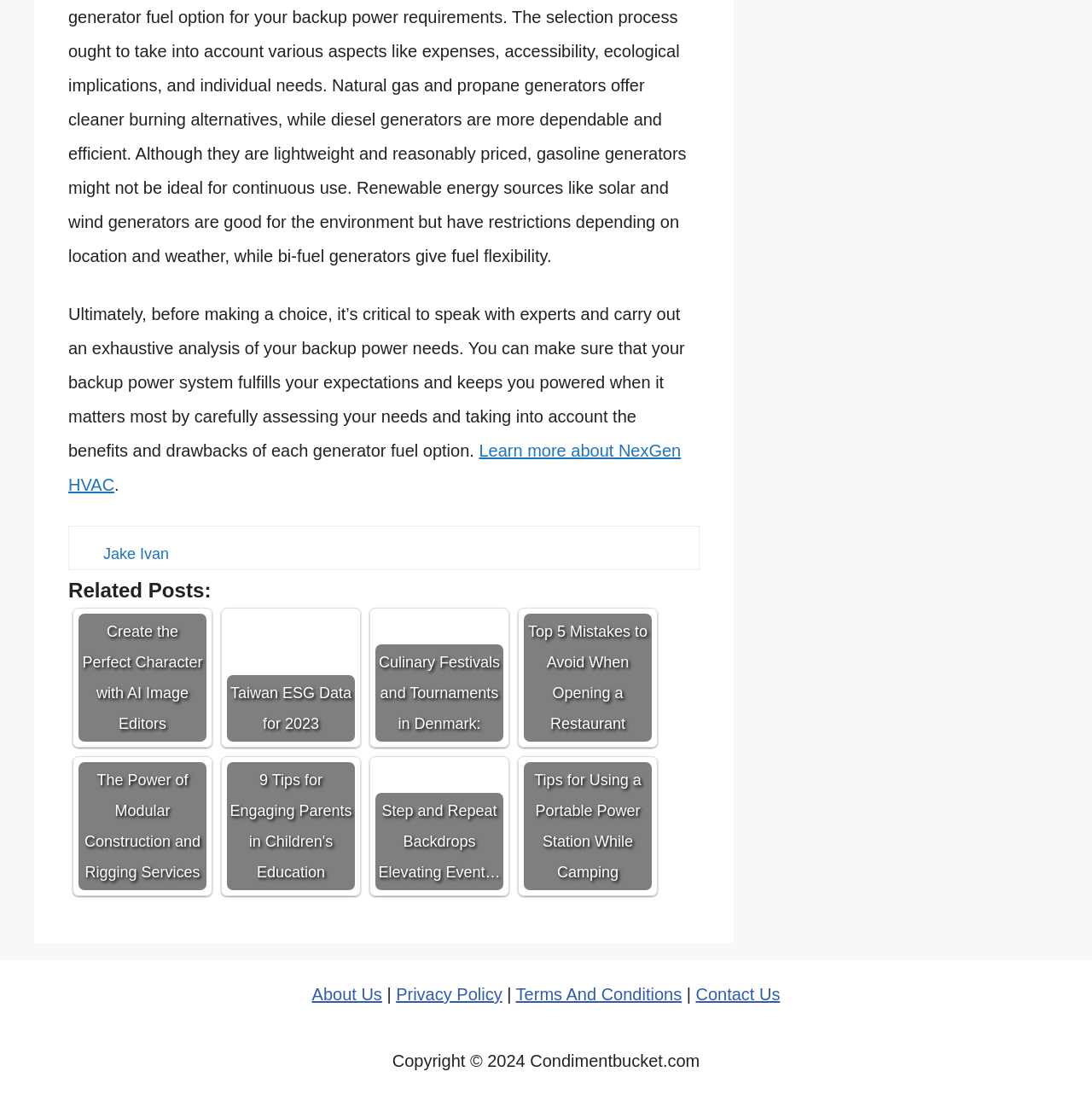What is the topic of the first related post?
Relying on the image, give a concise answer in one word or a brief phrase.

Create the Perfect Character with AI Image Editors